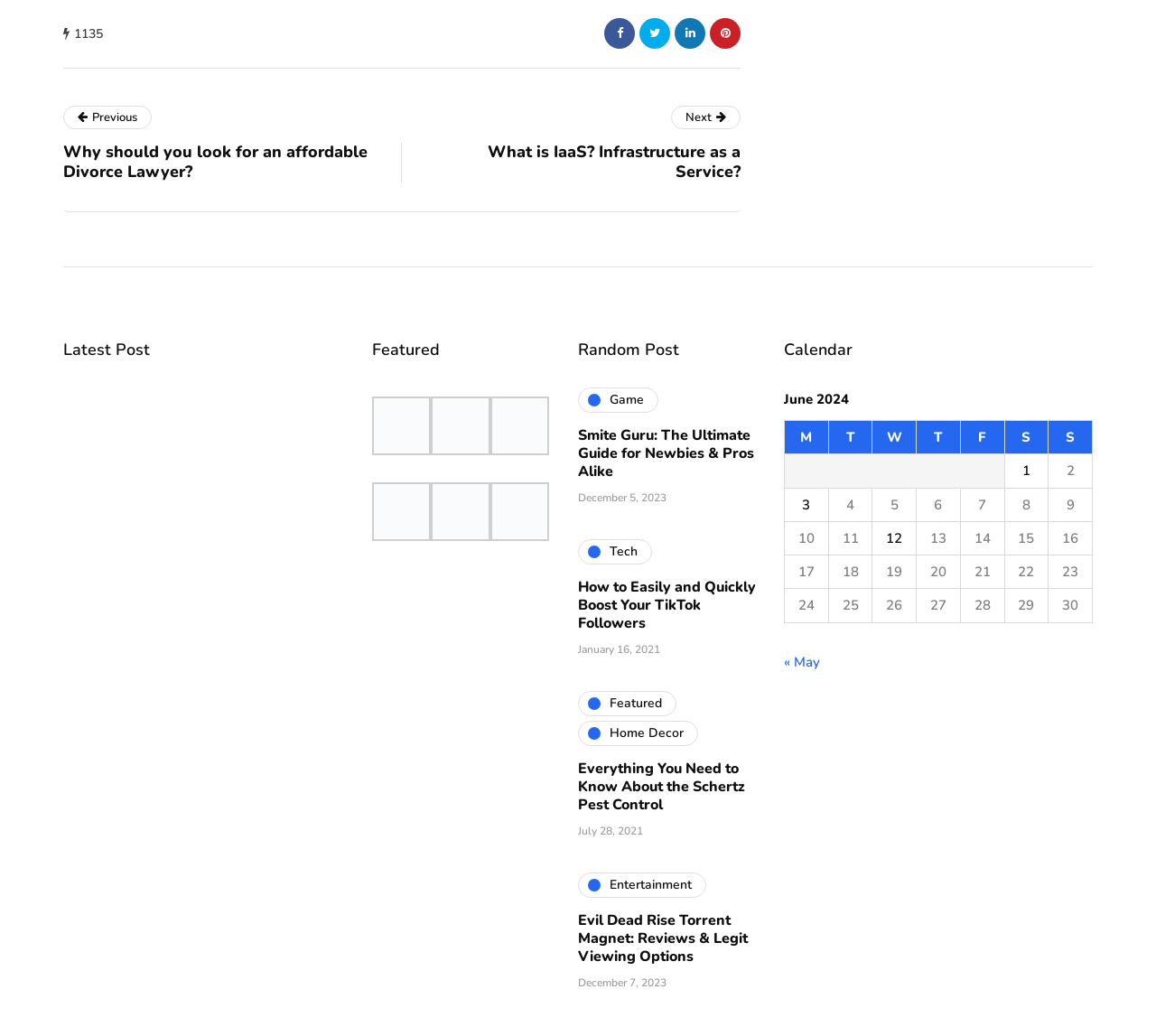Indicate the bounding box coordinates of the element that must be clicked to execute the instruction: "Go to the 'Featured' section". The coordinates should be given as four float numbers between 0 and 1, i.e., [left, top, right, bottom].

[0.322, 0.328, 0.477, 0.348]